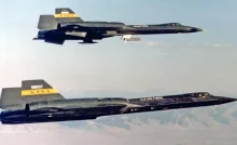Offer a detailed narrative of the scene depicted in the image.

The image captures two iconic military aircraft in flight, both notable for their cutting-edge design and performance capabilities. These aircraft are part of the NASA's experimental fleet, specifically showcasing the SR-71 Blackbird, renowned for its impressive speed and altitude capabilities. Their sleek black fuselage reflects a sophisticated engineering marvel, built for reconnaissance missions. The backdrop offers a serene view of the sky, highlighting the aircraft's agility and dominance in military aviation. The photograph evokes a sense of awe, illustrating the pinnacle of aeronautical technology during its operational period.